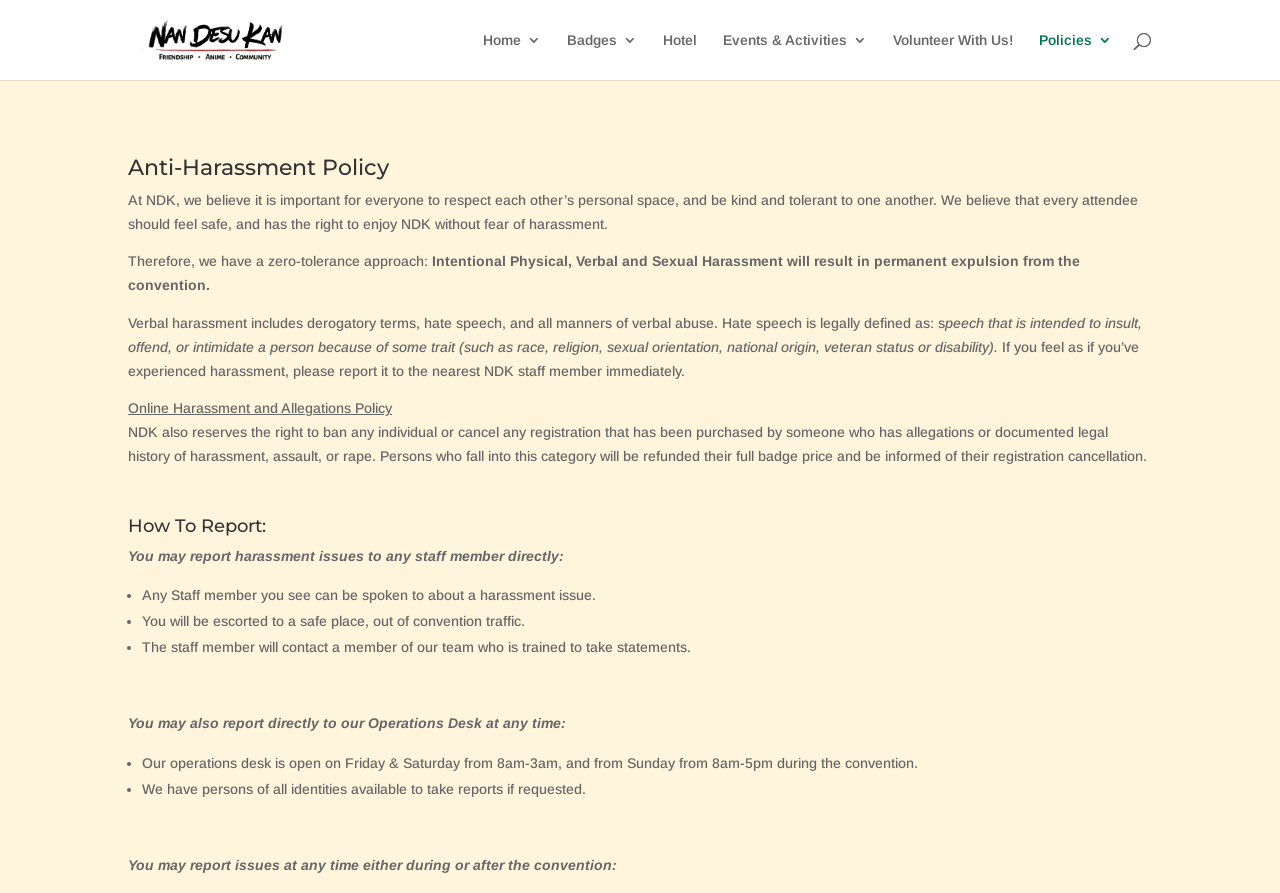Give an extensive and precise description of the webpage.

The webpage is about the Anti-Harassment Policy of Nan Desu Kan, a convention or event. At the top left, there is a logo of Nan Desu Kan, which is an image with a link to the organization's homepage. Below the logo, there is a navigation menu with links to different sections of the website, including Home, Badges, Hotel, Events & Activities, Volunteer With Us!, and Policies.

The main content of the page is divided into sections, each with a clear heading. The first section is the Anti-Harassment Policy, which states that the organization has a zero-tolerance approach to harassment and outlines the consequences of such behavior. The policy is explained in detail, including what constitutes verbal harassment and hate speech.

The next section is about reporting harassment, which provides information on how to report incidents to staff members or the Operations Desk. There is a list of steps to follow when reporting harassment, including being escorted to a safe place and having a trained staff member take a statement.

Throughout the page, there are several blocks of text that provide additional information and explanations about the policy and reporting process. The text is organized in a clear and easy-to-read format, with headings and bullet points used to break up the content. Overall, the webpage is focused on providing a safe and respectful environment for attendees of the convention.